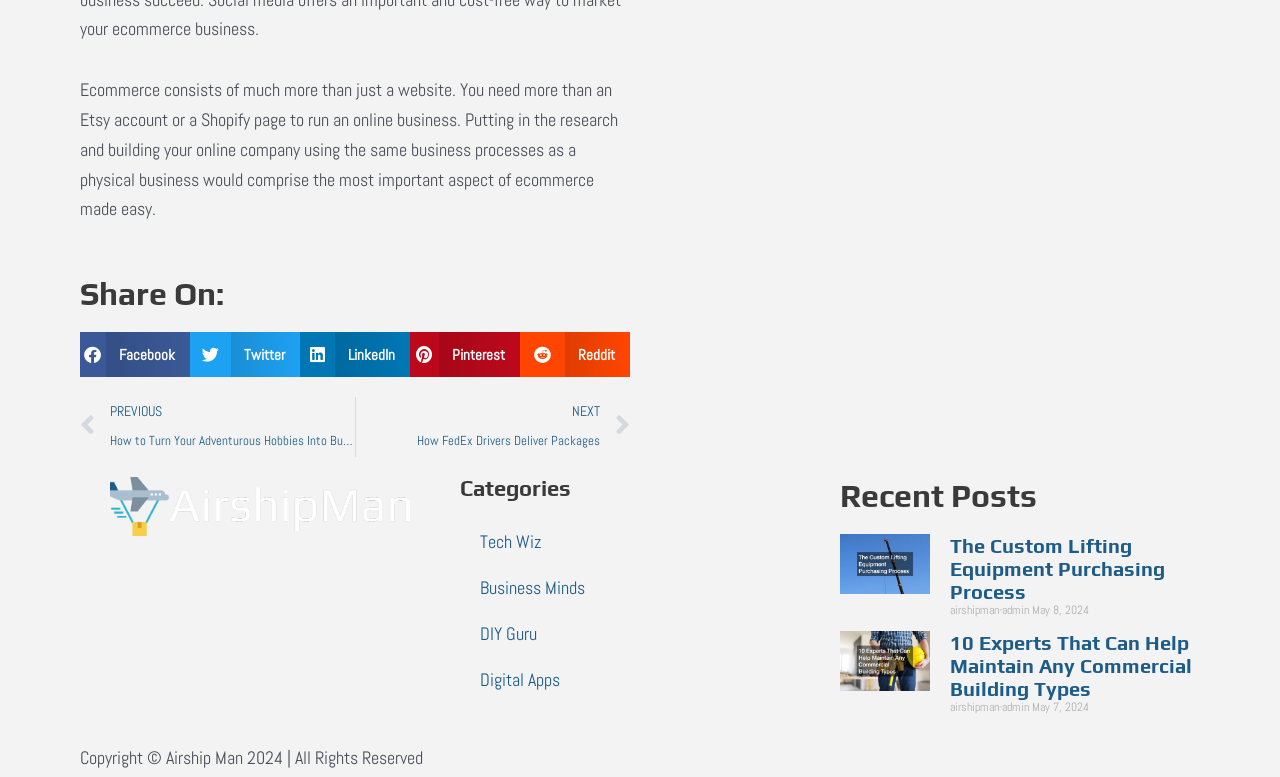How many social media sharing buttons are there?
We need a detailed and exhaustive answer to the question. Please elaborate.

I counted the number of social media sharing buttons by looking at the elements with IDs 544, 545, 546, 547, and 548. Each of these elements is a button with a StaticText child element containing the name of a social media platform (Facebook, Twitter, LinkedIn, Pinterest, and Reddit, respectively). Therefore, there are 5 social media sharing buttons.